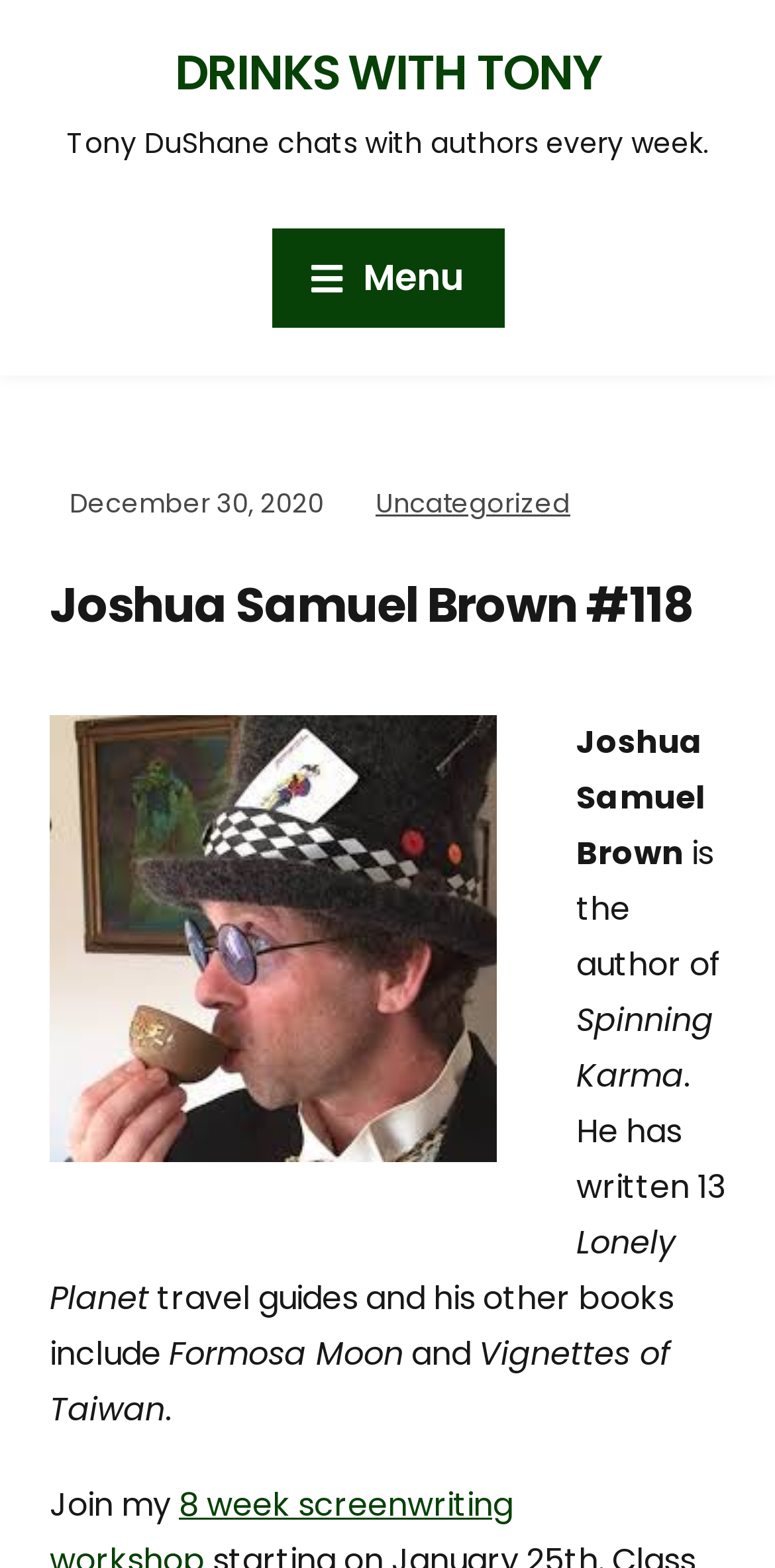Determine the bounding box for the described UI element: "parent_node: Externe Medien name="cookieGroup[]" value="external-media"".

None